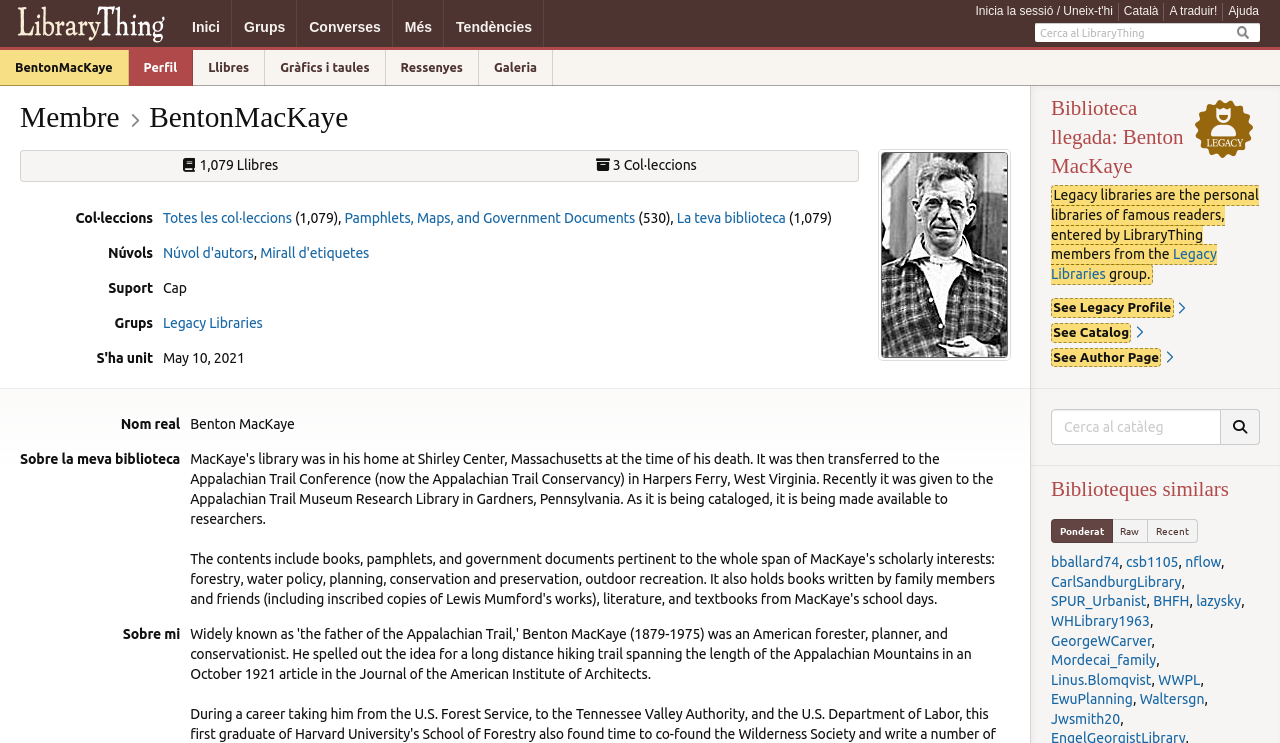Bounding box coordinates are to be given in the format (top-left x, top-left y, bottom-right x, bottom-right y). All values must be floating point numbers between 0 and 1. Provide the bounding box coordinate for the UI element described as: Inicia la sessió / Uneix-t'hi

[0.762, 0.005, 0.869, 0.024]